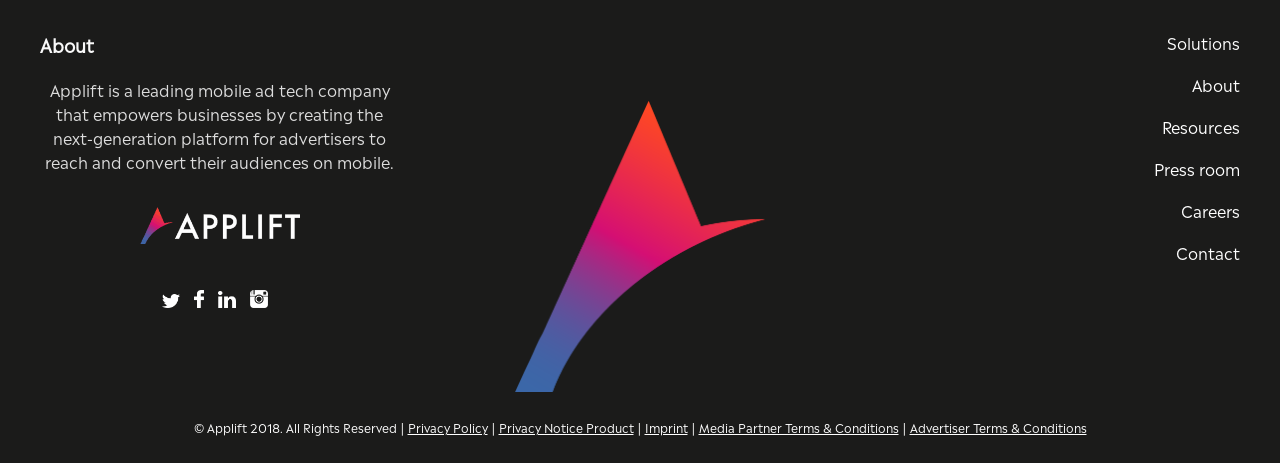How many links are present in the right sidebar?
Analyze the image and deliver a detailed answer to the question.

The right sidebar contains links with the text 'Solutions', 'About', 'Resources', 'Press room', 'Careers', and 'Contact'. These links are present in the complementary element with the bounding box coordinates [0.687, 0.045, 0.969, 0.59].